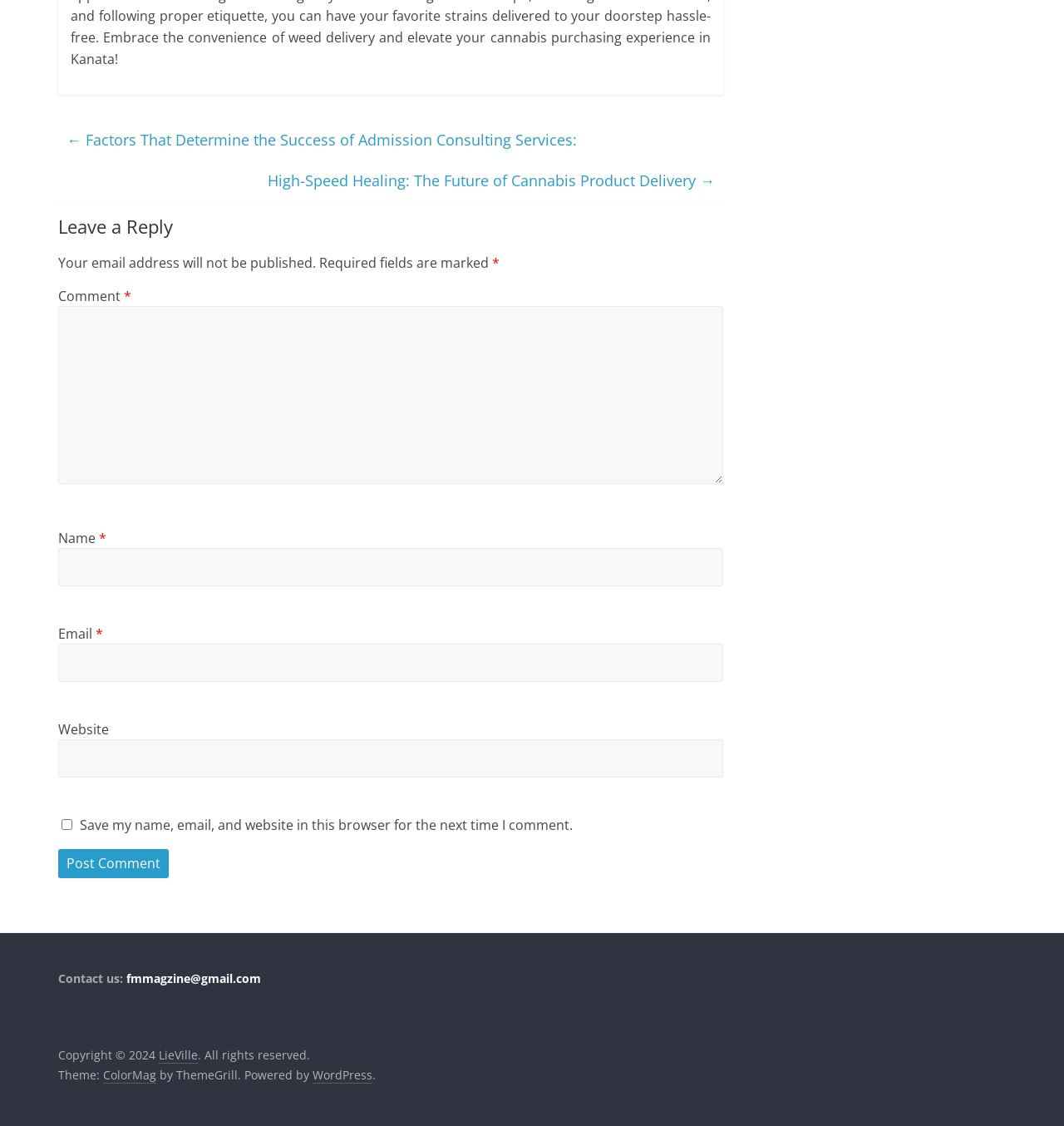How can users contact the website?
Look at the image and respond with a single word or a short phrase.

Email: fmmagzine@gmail.com